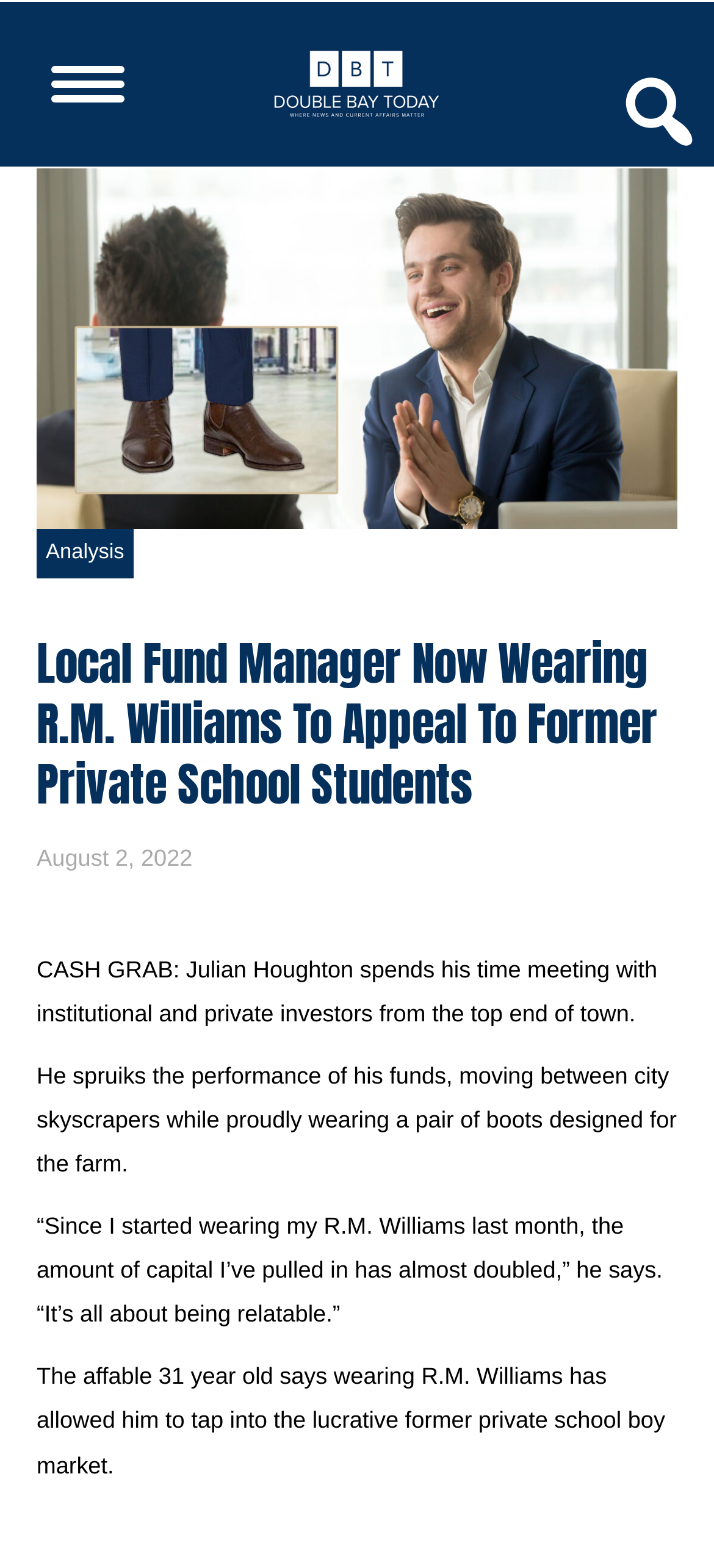What is the target market of Julian Houghton?
Look at the webpage screenshot and answer the question with a detailed explanation.

Based on the webpage content, Julian Houghton is targeting former private school boys, which is a lucrative market for his funds.